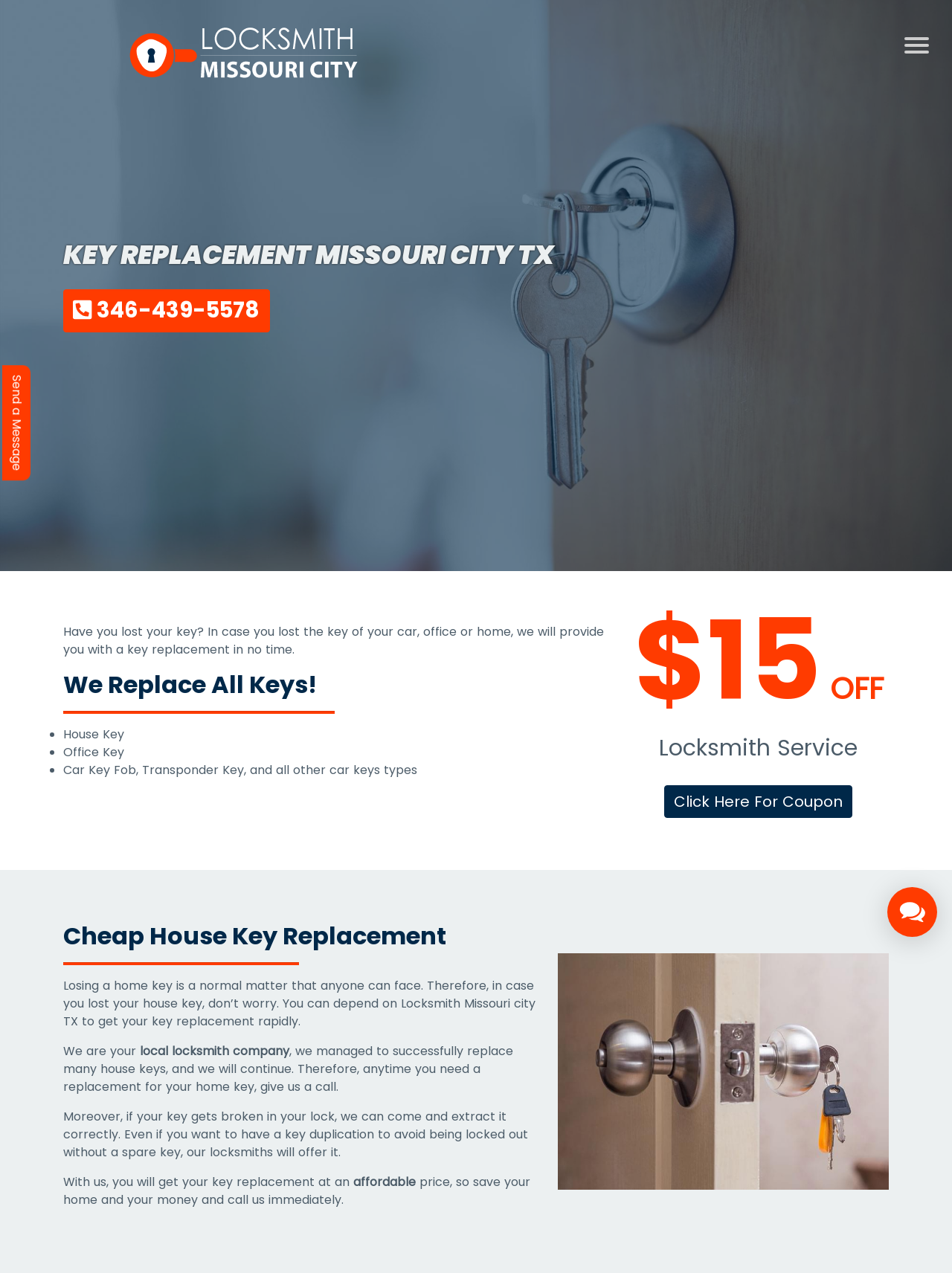Find the bounding box coordinates for the HTML element described in this sentence: "alt="logo locksmith missouri city"". Provide the coordinates as four float numbers between 0 and 1, in the format [left, top, right, bottom].

[0.133, 0.009, 0.383, 0.074]